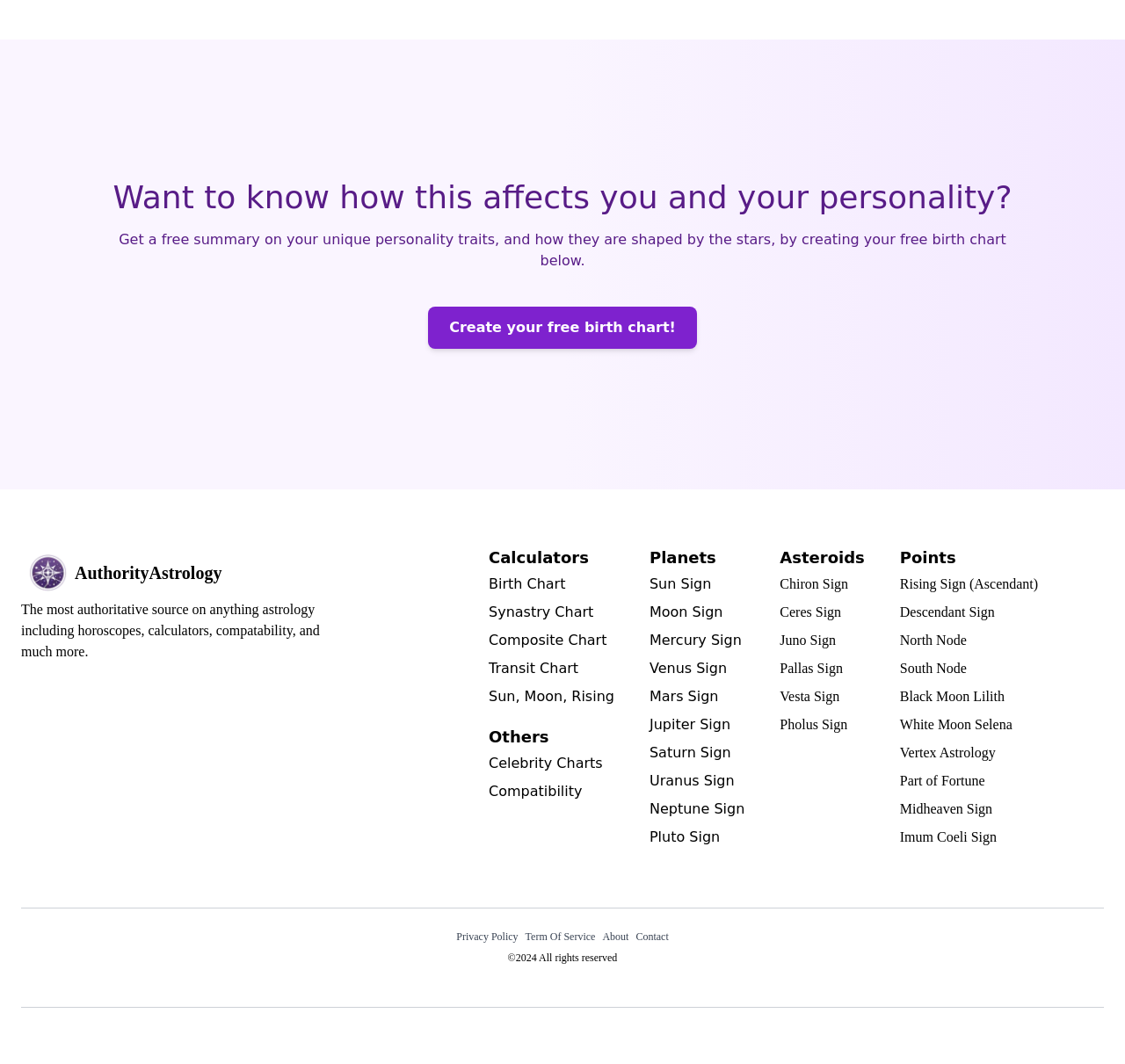Determine the bounding box for the described UI element: "Compatibility".

[0.434, 0.734, 0.518, 0.754]